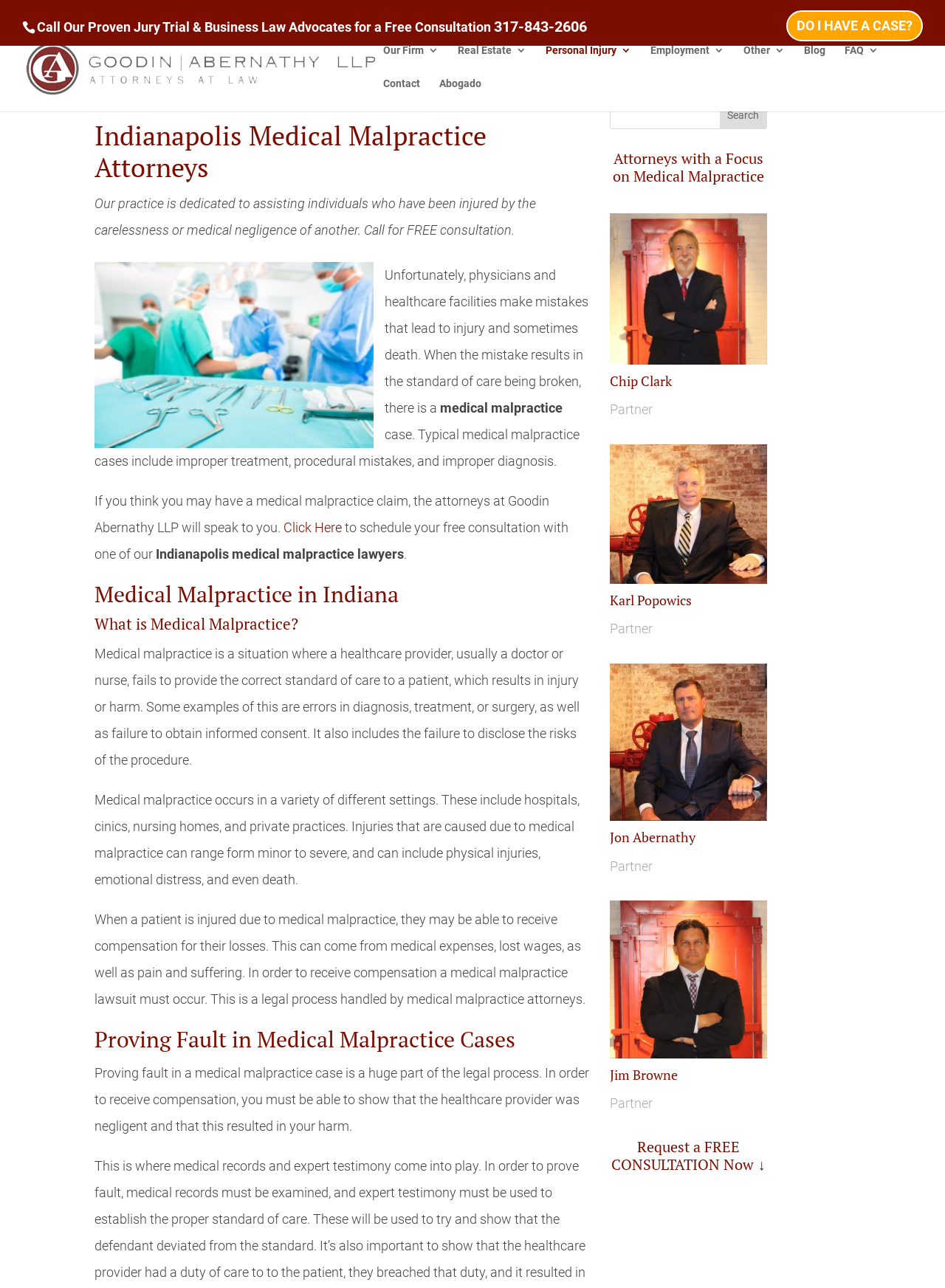Find the bounding box coordinates for the area you need to click to carry out the instruction: "Call the phone number 317-843-2606". The coordinates should be four float numbers between 0 and 1, indicated as [left, top, right, bottom].

[0.523, 0.013, 0.621, 0.027]